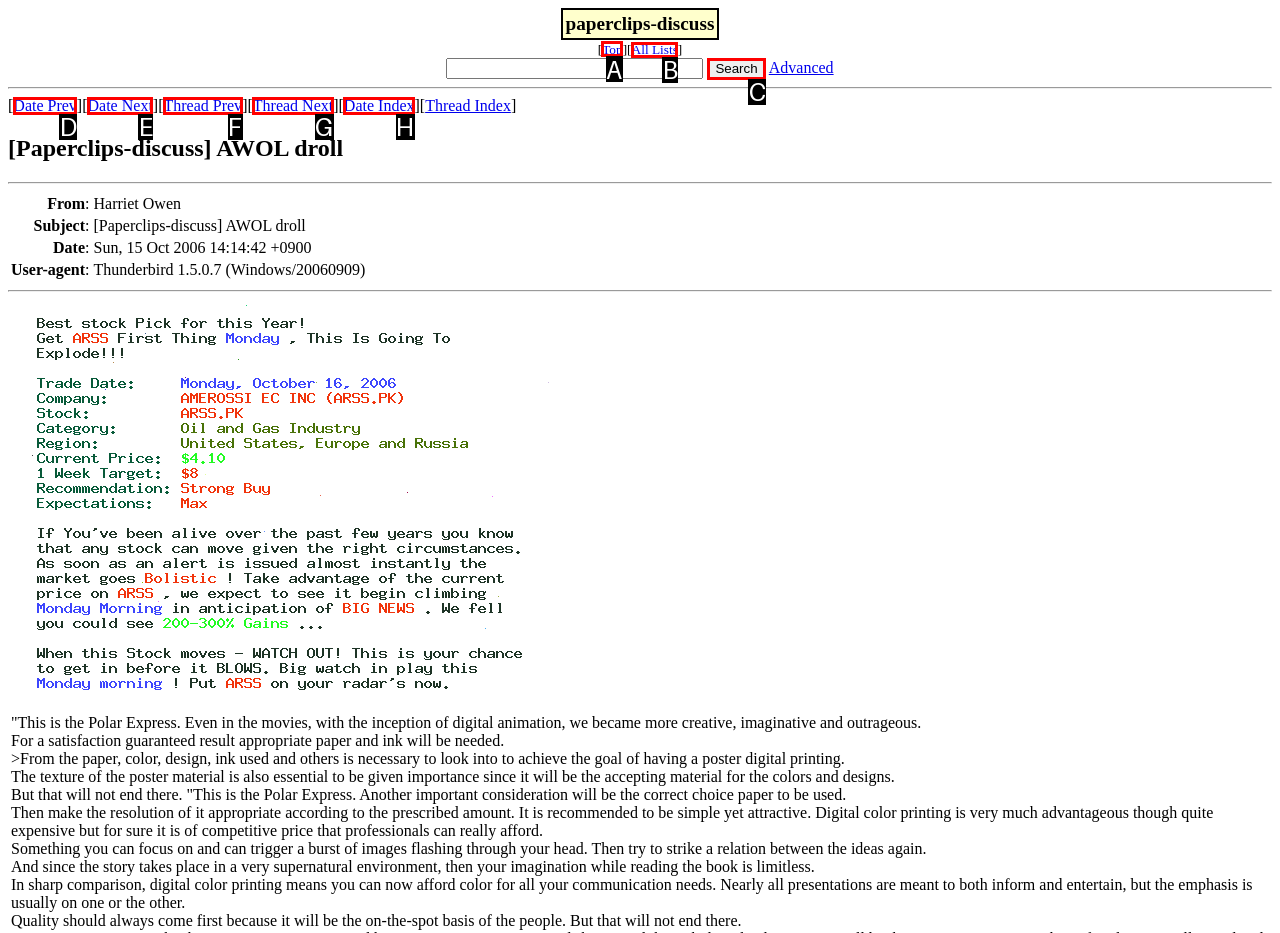Indicate the letter of the UI element that should be clicked to accomplish the task: Click on the 'Top' link. Answer with the letter only.

A